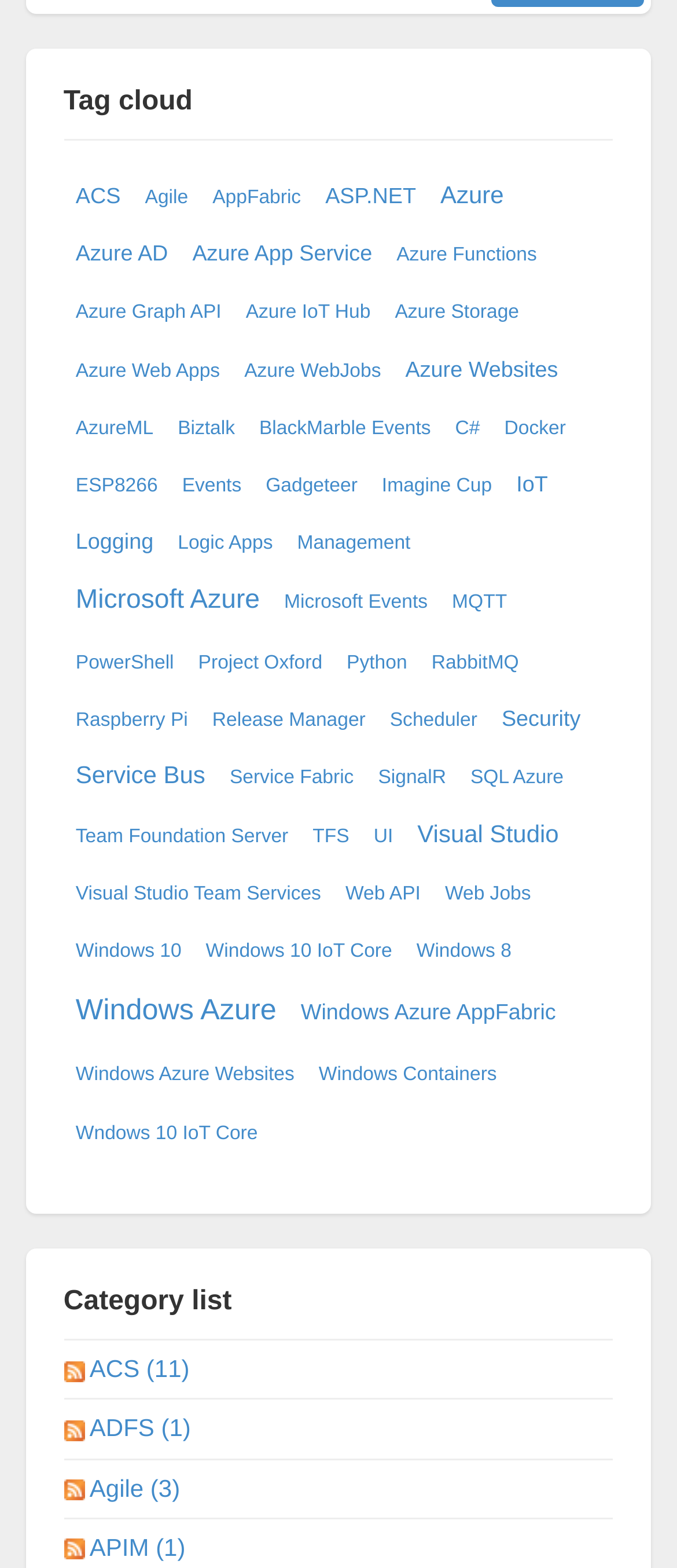Identify the bounding box of the HTML element described here: "parent_node: ADFS (1)". Provide the coordinates as four float numbers between 0 and 1: [left, top, right, bottom].

[0.094, 0.902, 0.132, 0.92]